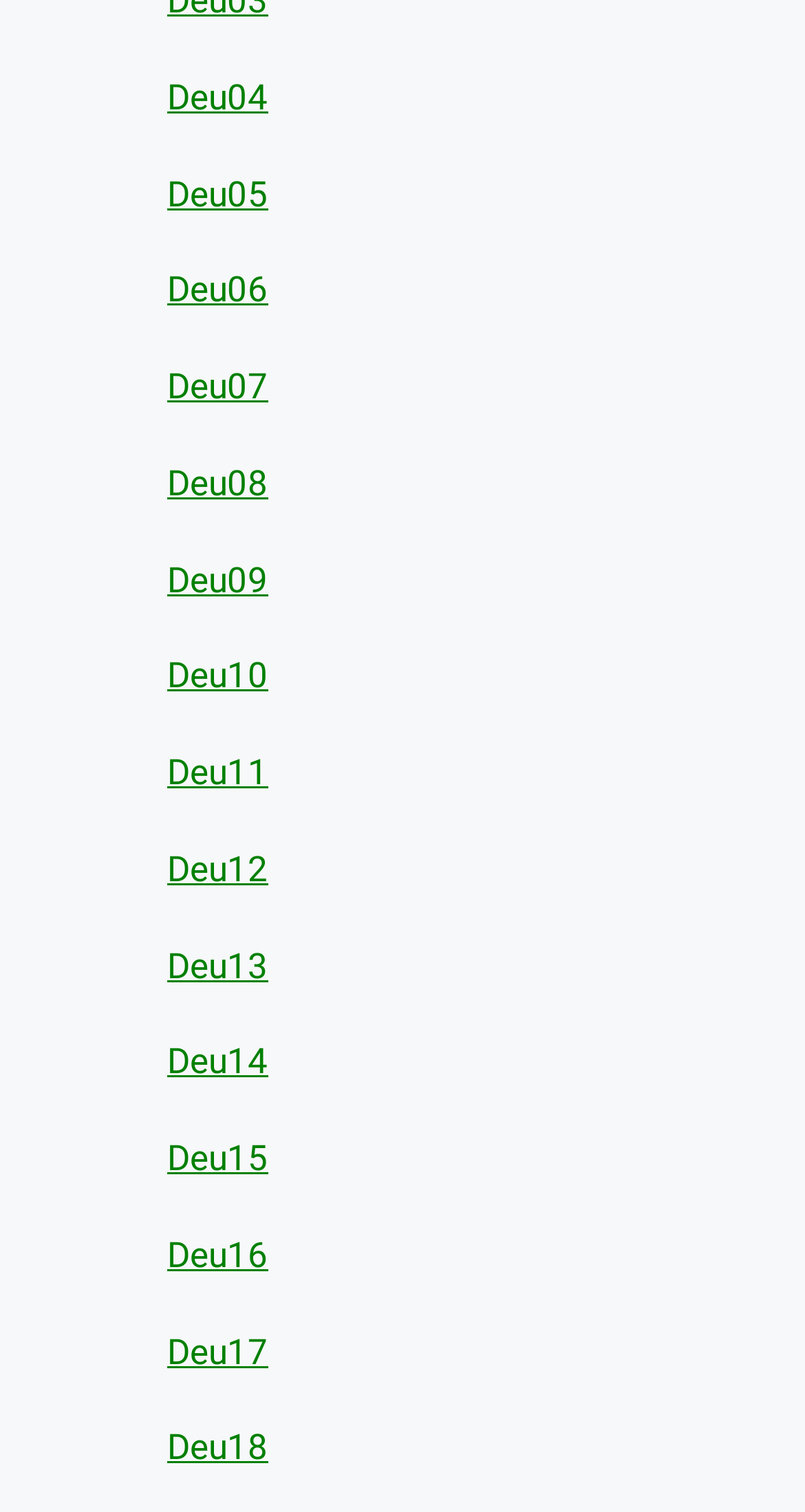Specify the bounding box coordinates for the region that must be clicked to perform the given instruction: "select Deu18 option".

[0.208, 0.943, 0.333, 0.971]